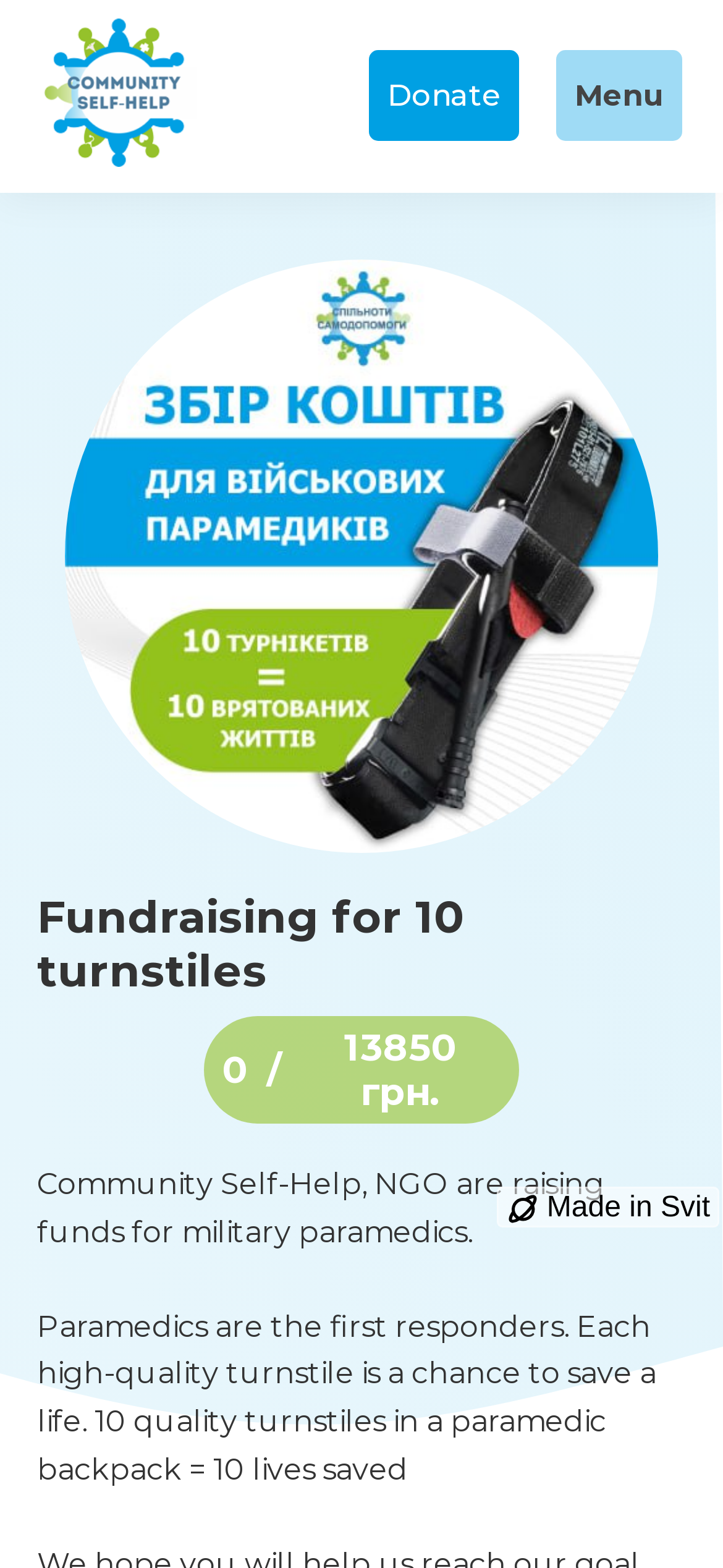Provide a brief response to the question below using a single word or phrase: 
Who is the organization behind the fundraising?

Community Self-Help, NGO